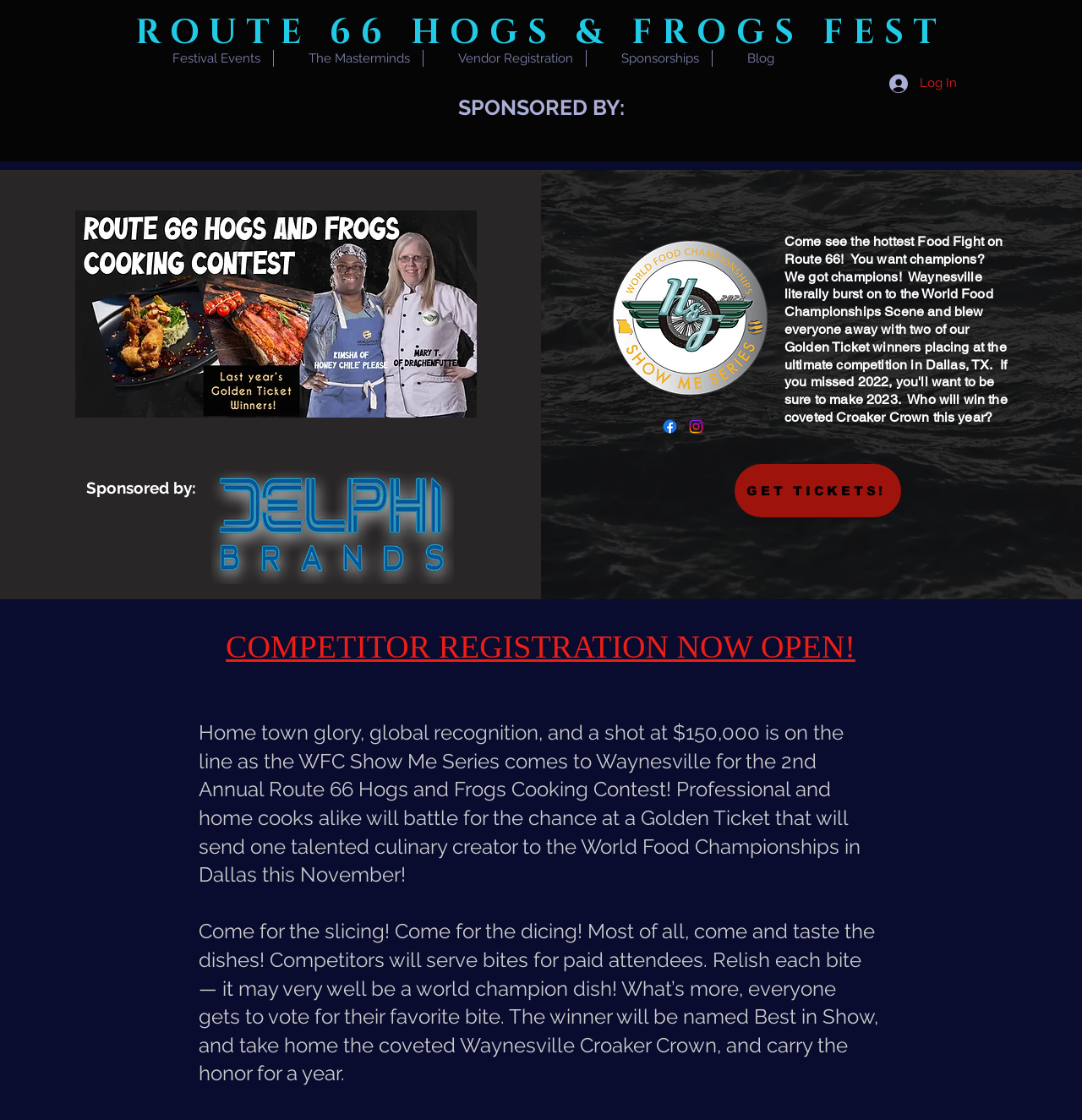Please specify the bounding box coordinates of the clickable region to carry out the following instruction: "Register as a vendor". The coordinates should be four float numbers between 0 and 1, in the format [left, top, right, bottom].

[0.391, 0.045, 0.541, 0.06]